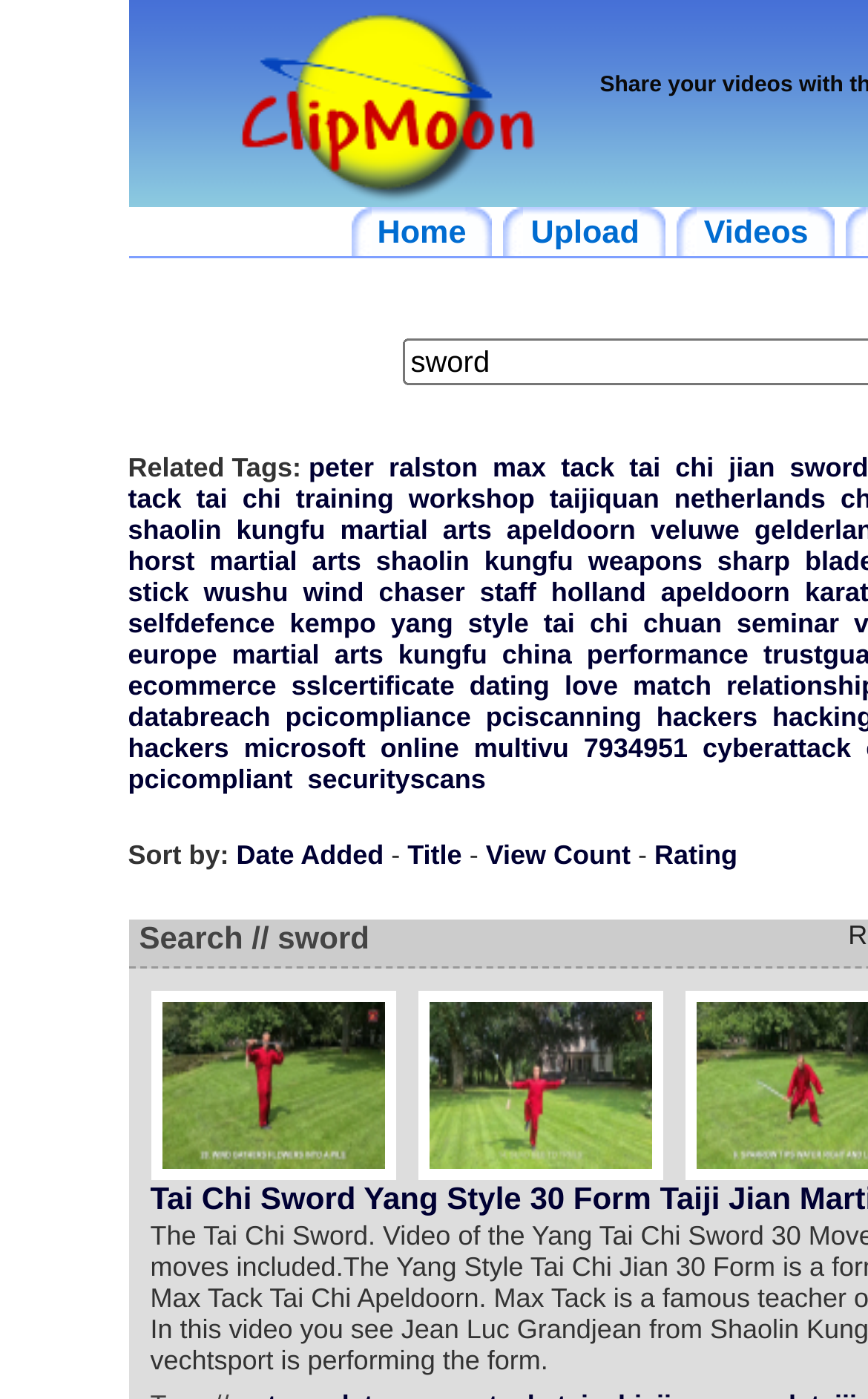What is the last link on the webpage?
Examine the image and give a concise answer in one word or a short phrase.

databreach